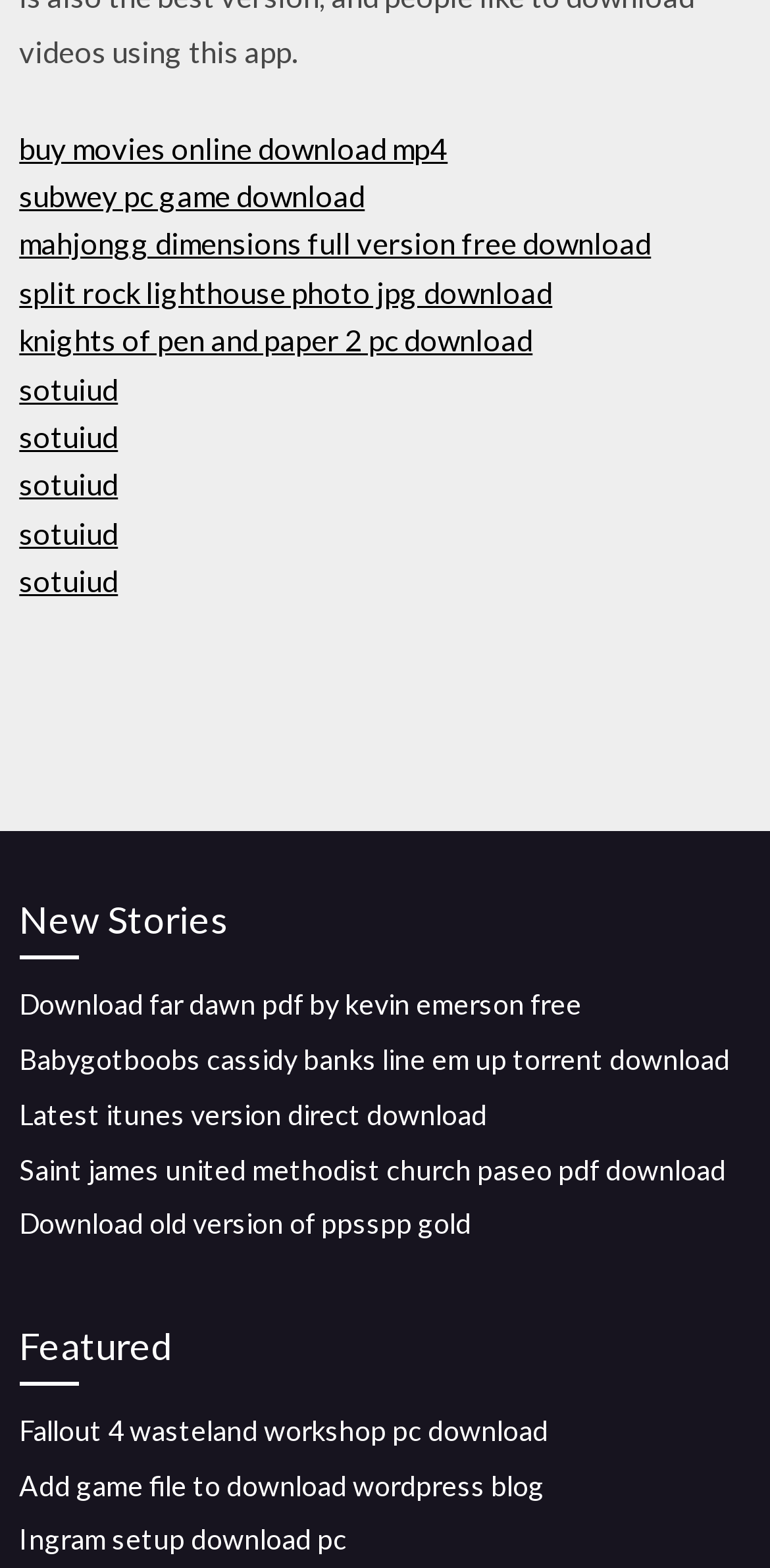Respond to the following query with just one word or a short phrase: 
What is the topic of the link 'Download far dawn pdf by kevin emerson free'?

Book